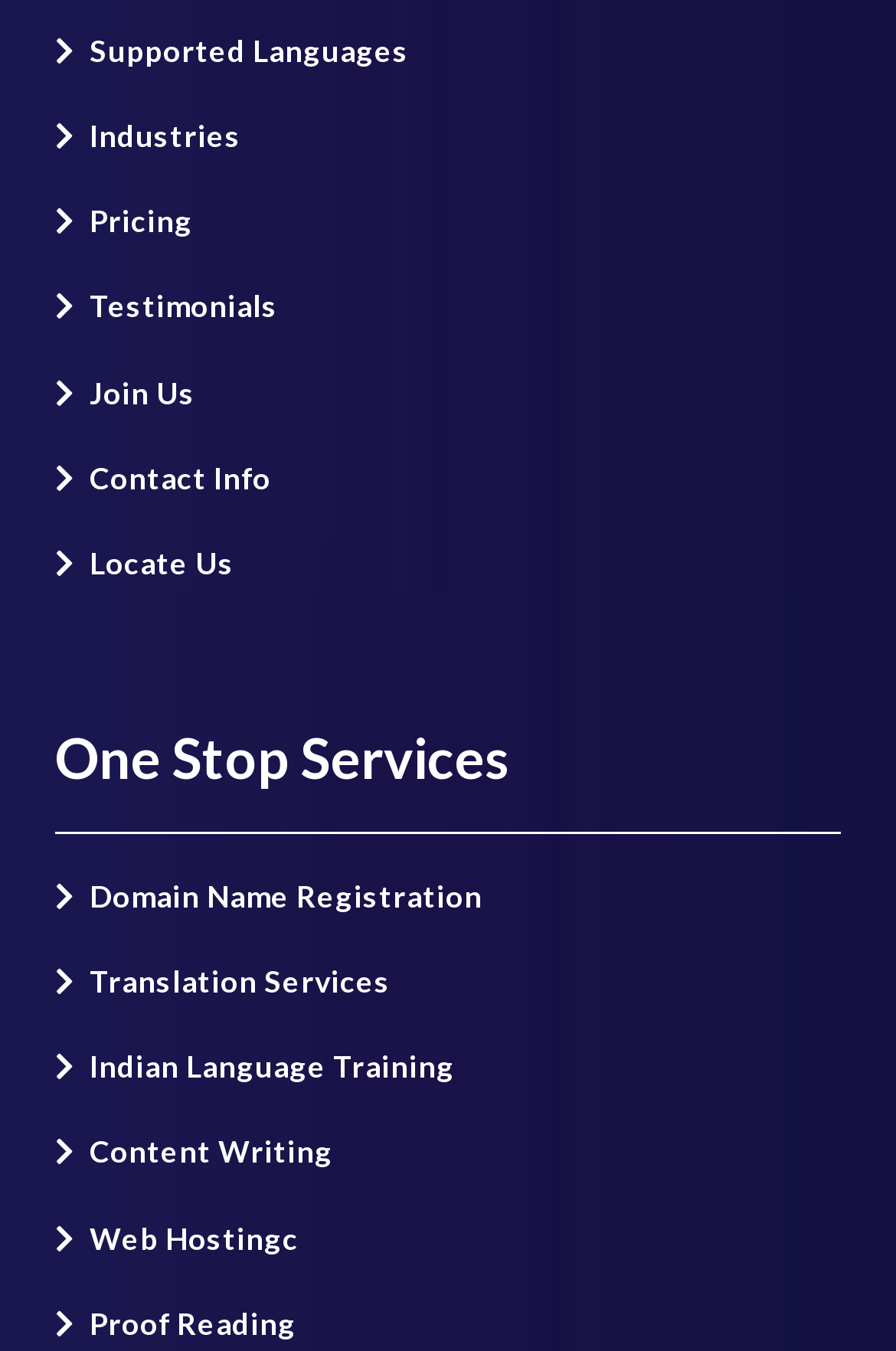How many links are there in the top section?
Carefully examine the image and provide a detailed answer to the question.

I counted the links in the top section of the webpage, which are 'Supported Languages', 'Industries', 'Pricing', 'Testimonials', 'Join Us', and 'Contact Info', and found that there are 6 links in total.